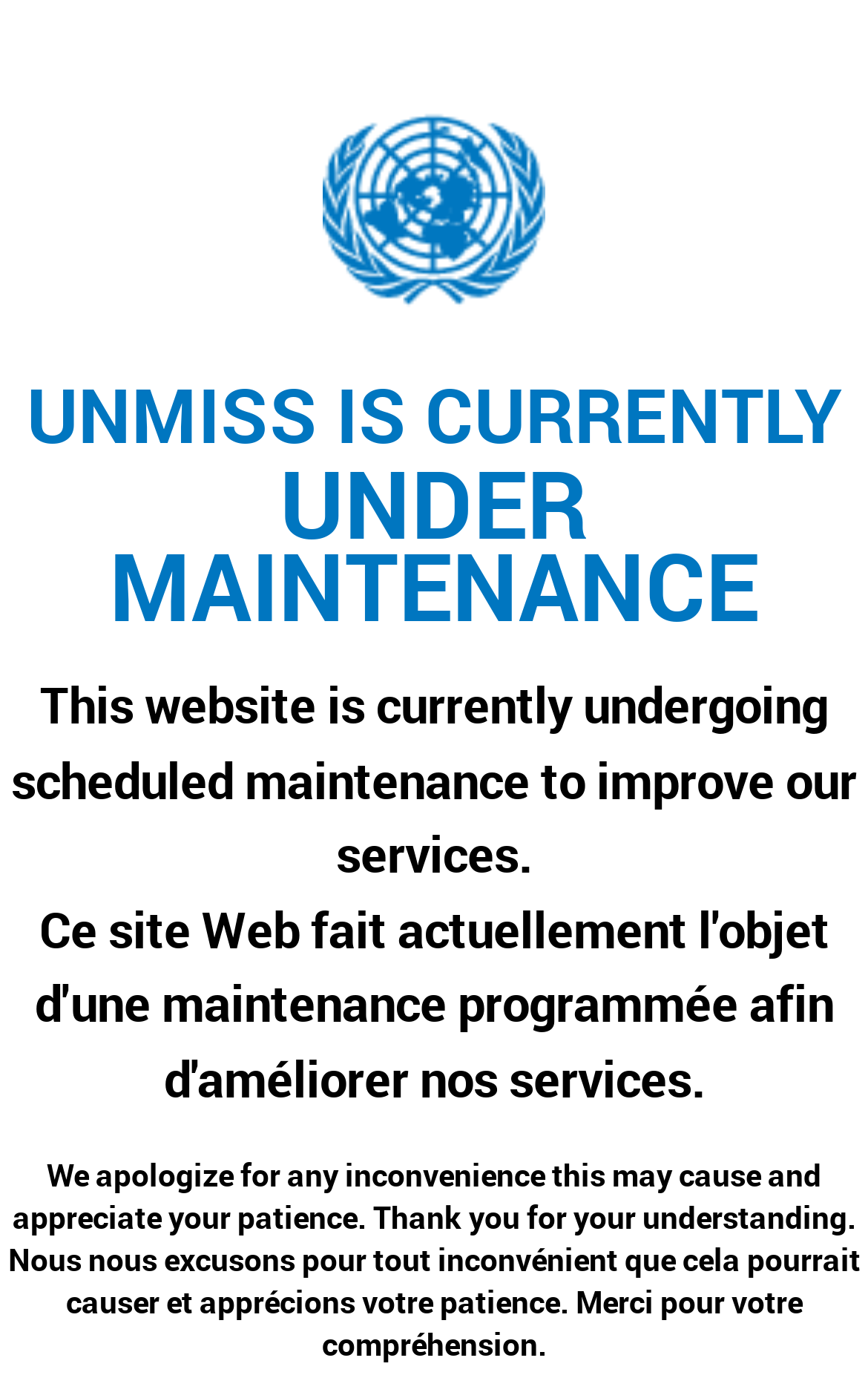For the following element description, predict the bounding box coordinates in the format (top-left x, top-left y, bottom-right x, bottom-right y). All values should be floating point numbers between 0 and 1. Description: parent_node: UNMISS IS CURRENTLY title="Home"

[0.0, 0.081, 1.0, 0.232]